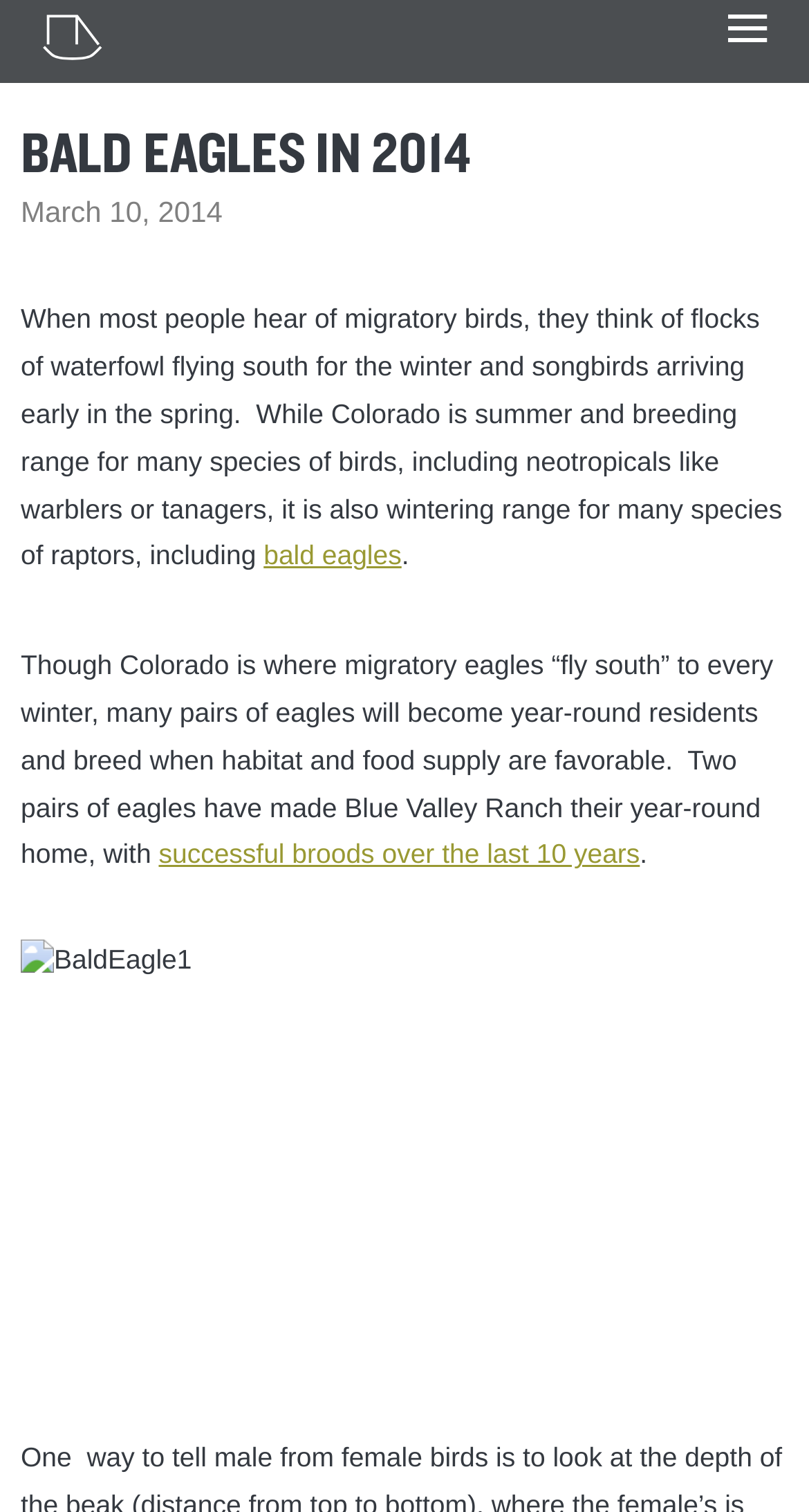Answer this question using a single word or a brief phrase:
How many images are in the article?

Two